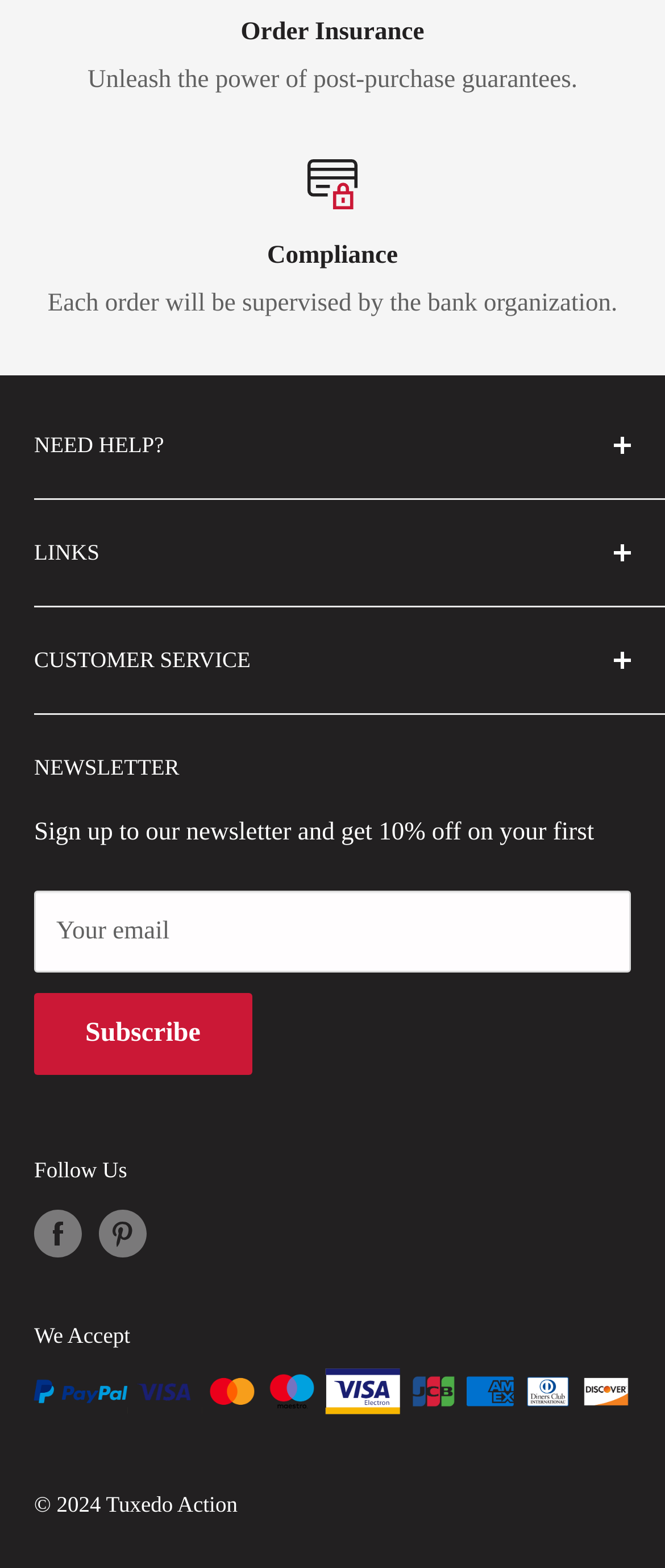What is the purpose of the 'CUSTOMER SERVICE' button?
Please elaborate on the answer to the question with detailed information.

The 'CUSTOMER SERVICE' button is likely related to customer support, as it is located near links to 'Shipping Policy', 'Return & Exchange Policy', and other customer-related information.